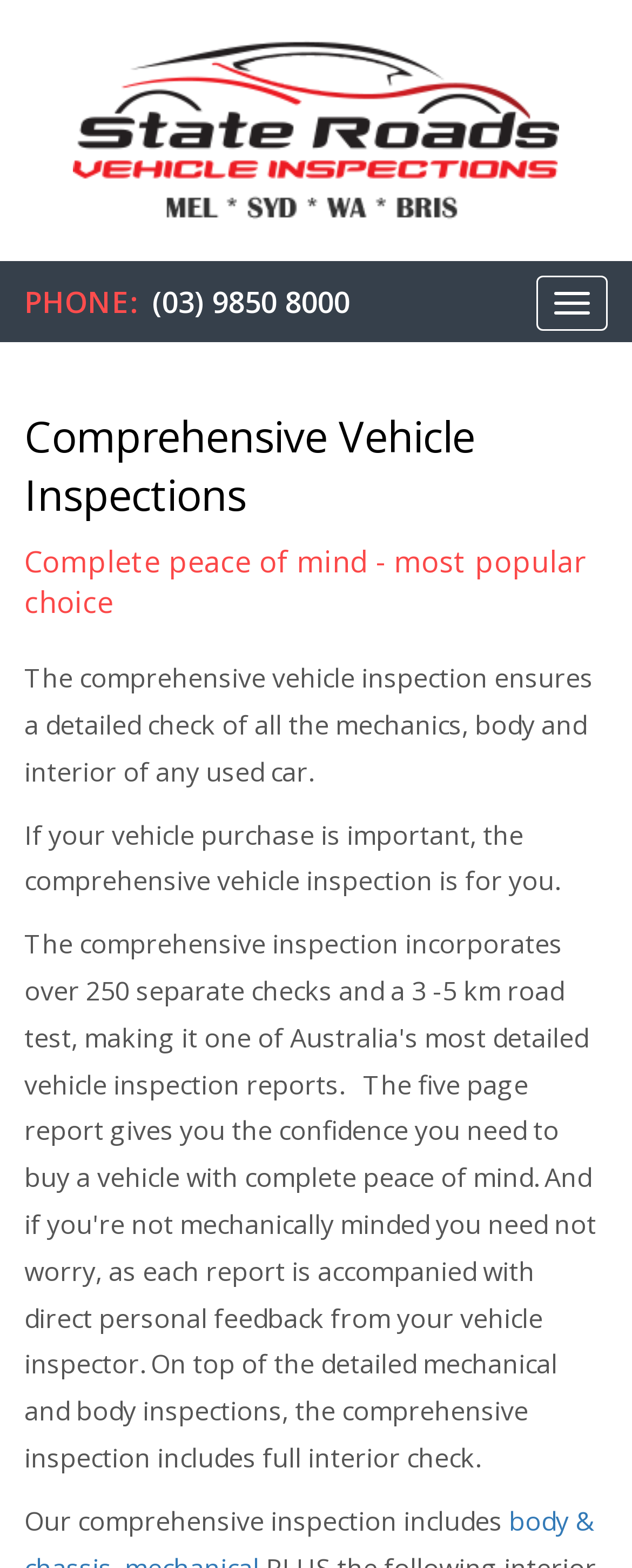Give a short answer using one word or phrase for the question:
What is the purpose of a comprehensive vehicle inspection?

Detailed check of all mechanics, body, and interior